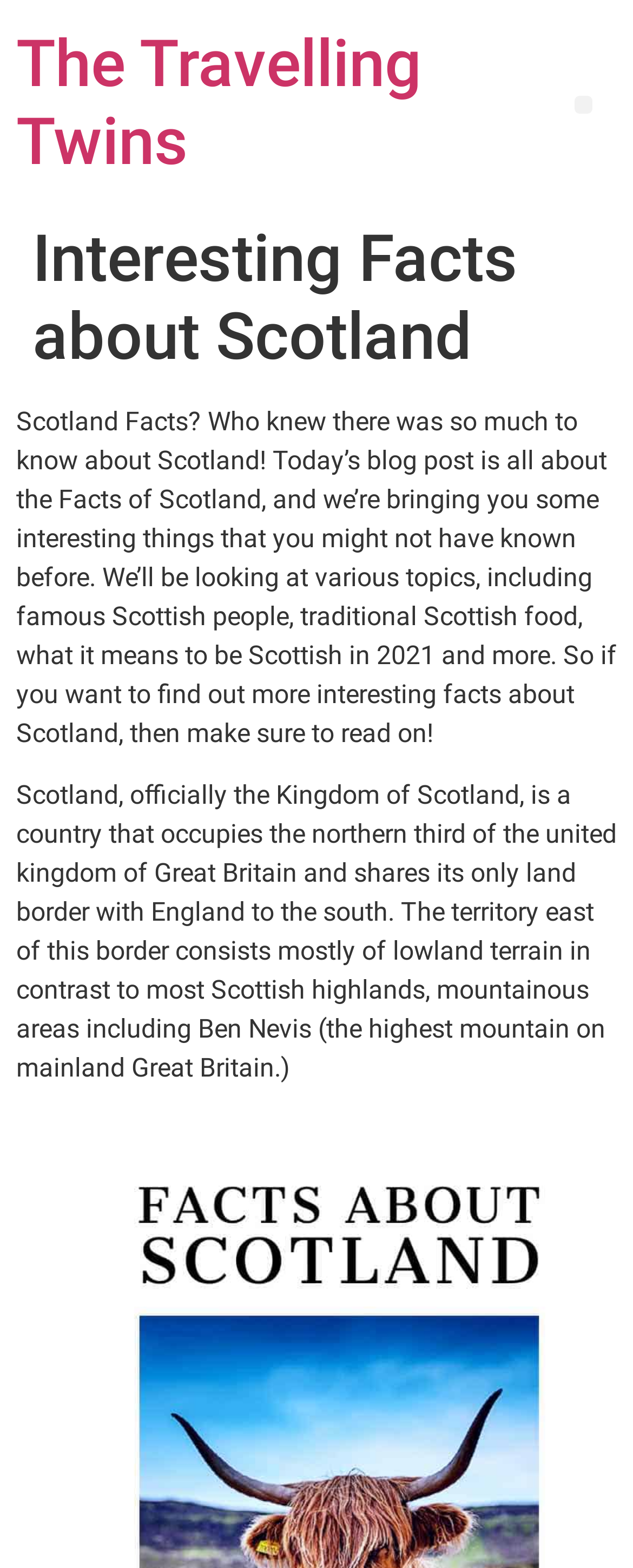Extract the heading text from the webpage.

The Travelling Twins